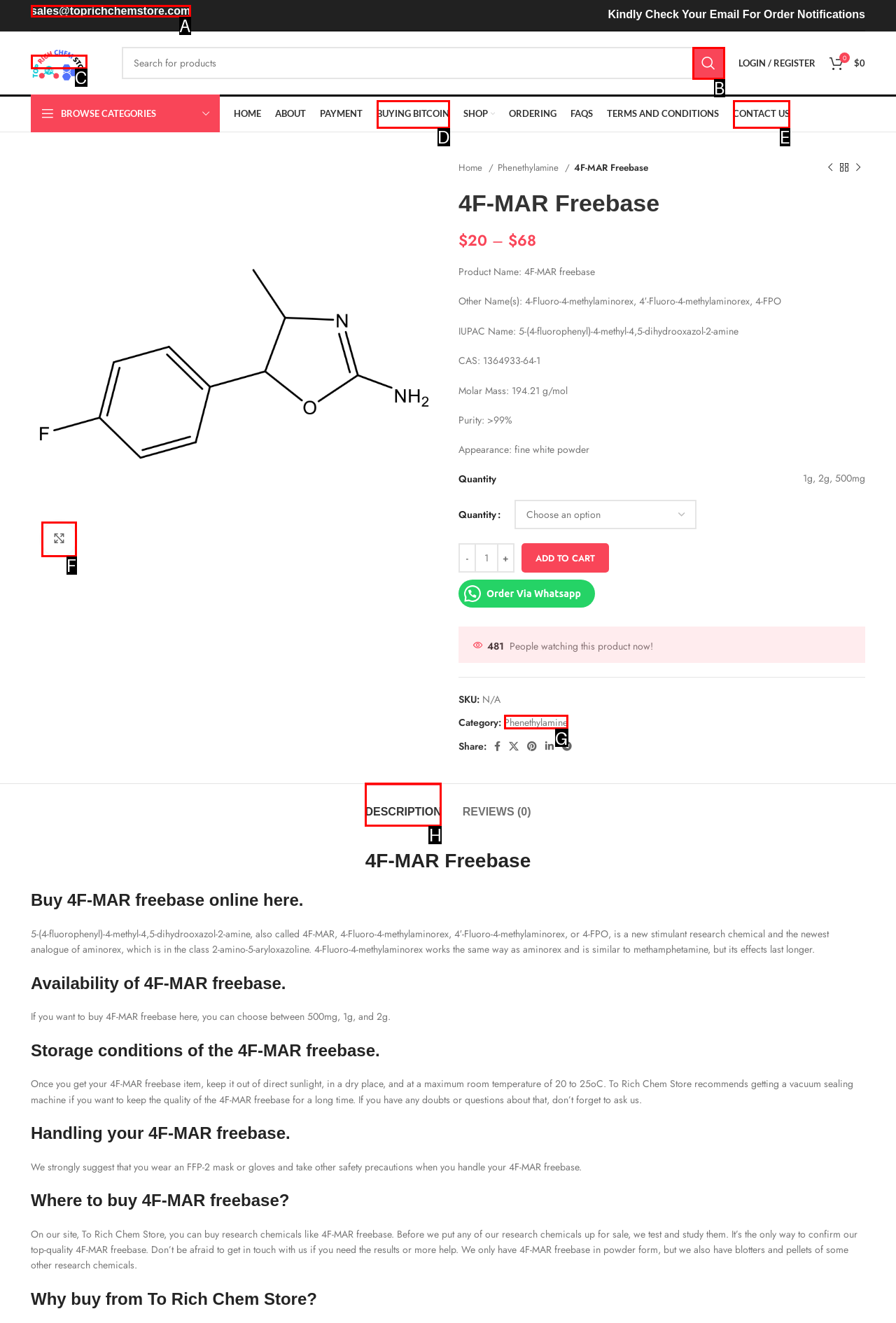Find the option that best fits the description: English. Answer with the letter of the option.

None